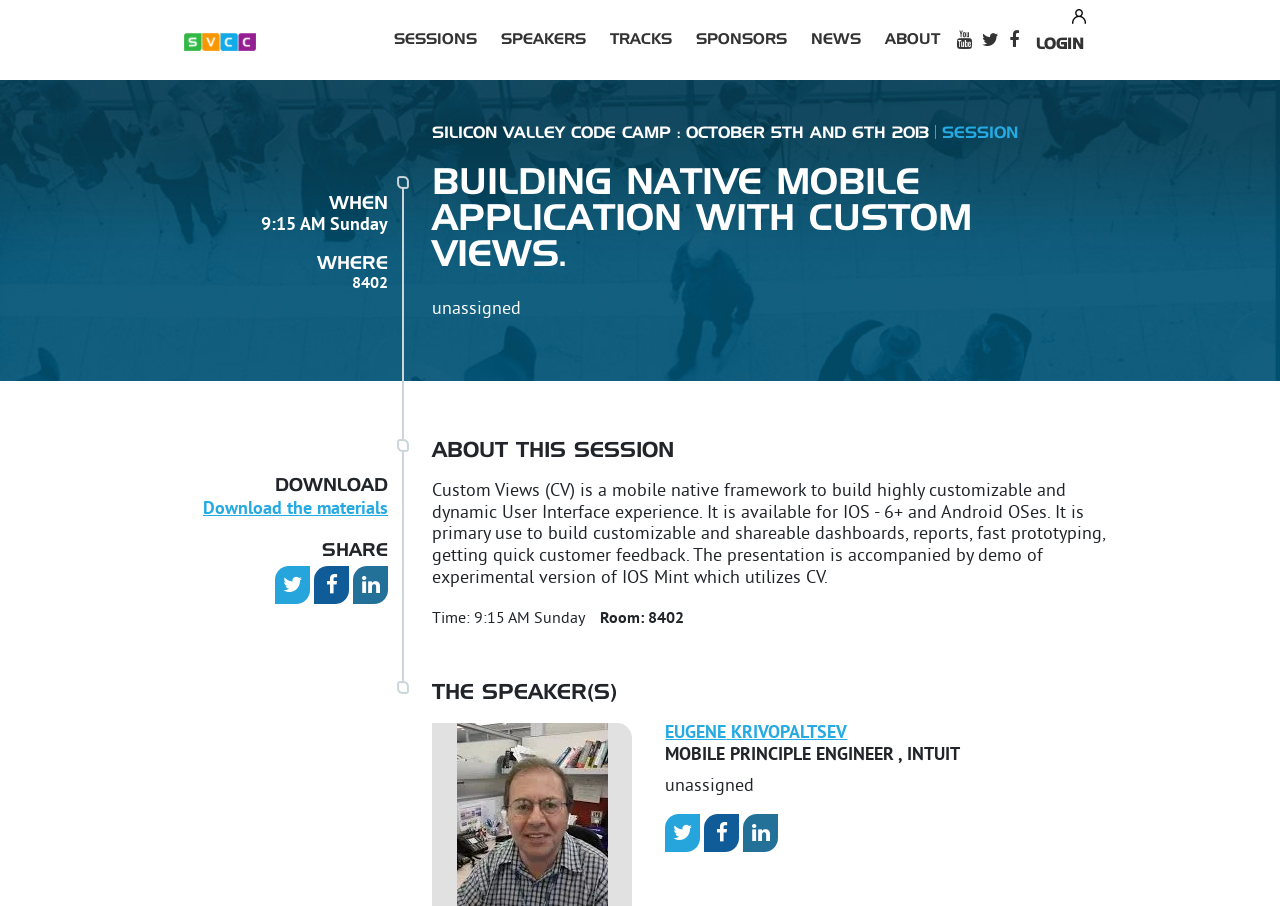Respond to the question below with a single word or phrase:
What is the date of the event?

October 5th and 6th 2013